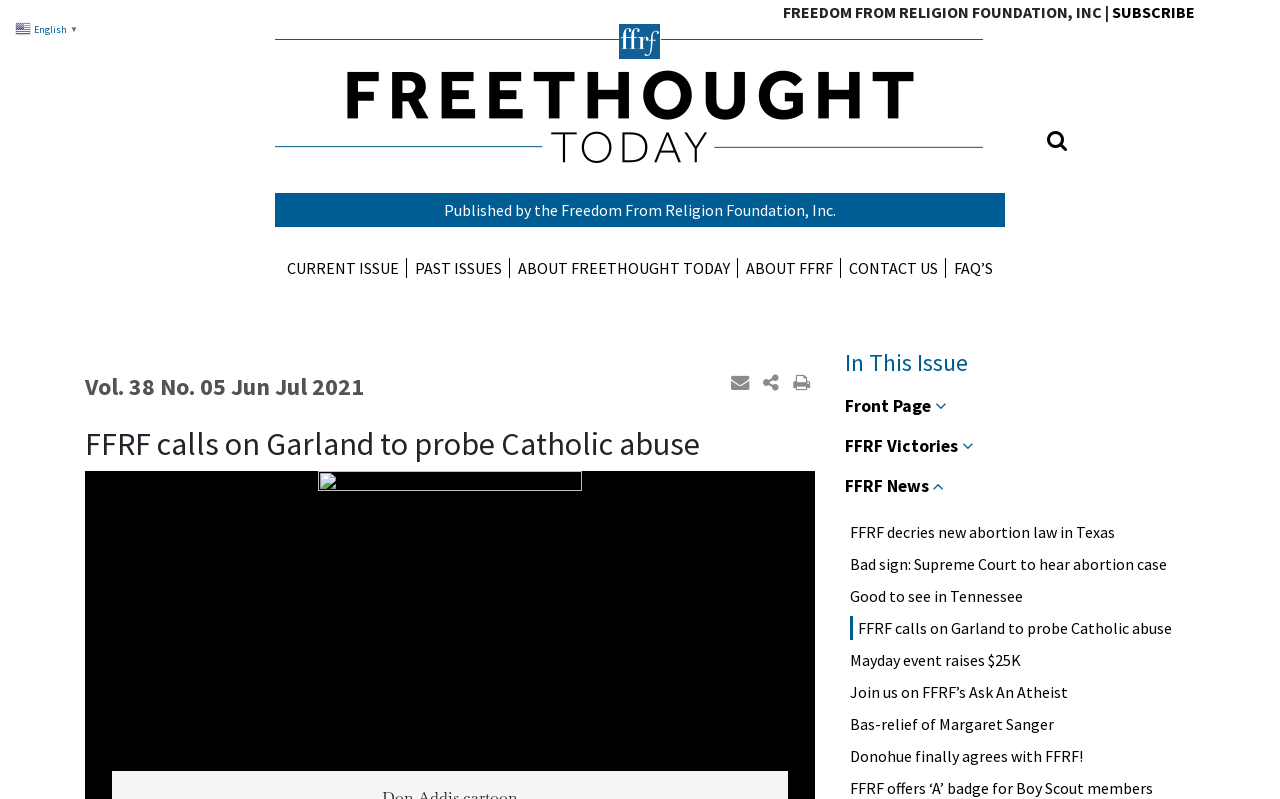Based on the image, give a detailed response to the question: What is the language of the webpage?

I determined the answer by looking at the top-right corner of the webpage, where it says 'en English' in a link element, indicating that the language of the webpage is English.